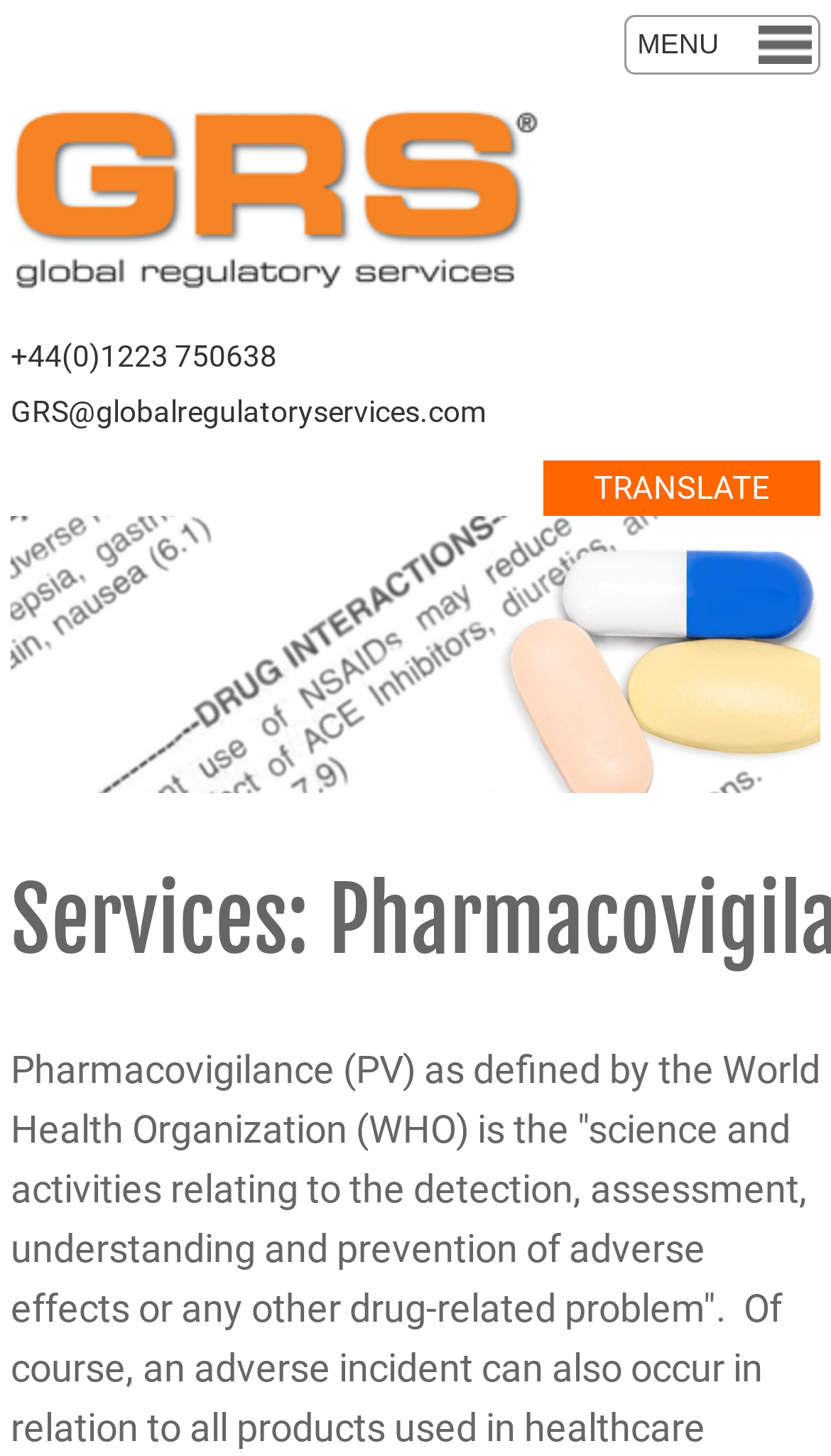Is there a contact phone number?
Give a detailed response to the question by analyzing the screenshot.

A contact phone number can be found on the webpage, specifically the link '+44(0)1223 750638' which is located near the top of the page.